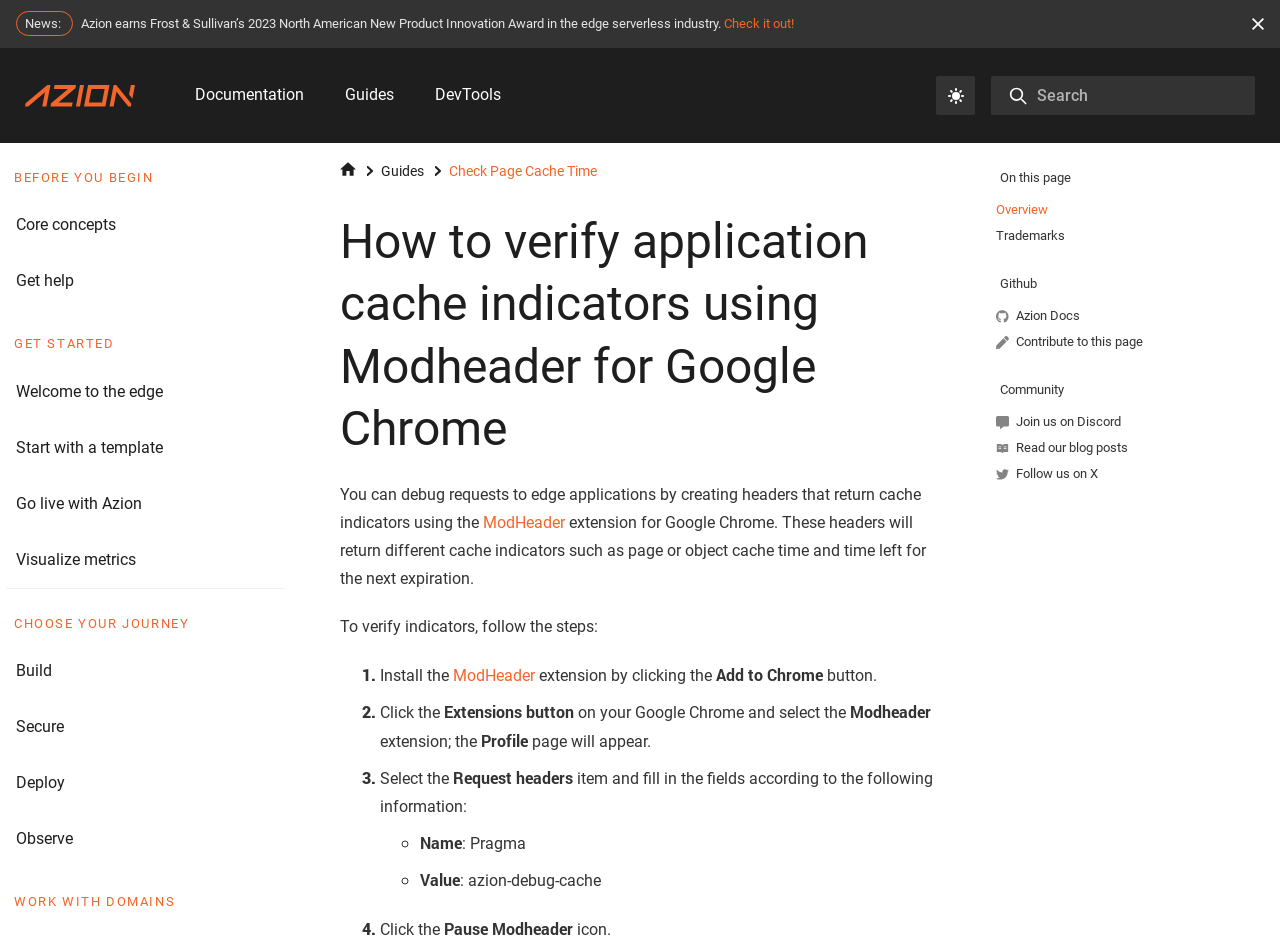Indicate the bounding box coordinates of the clickable region to achieve the following instruction: "View 'Overview'."

[0.766, 0.211, 0.973, 0.239]